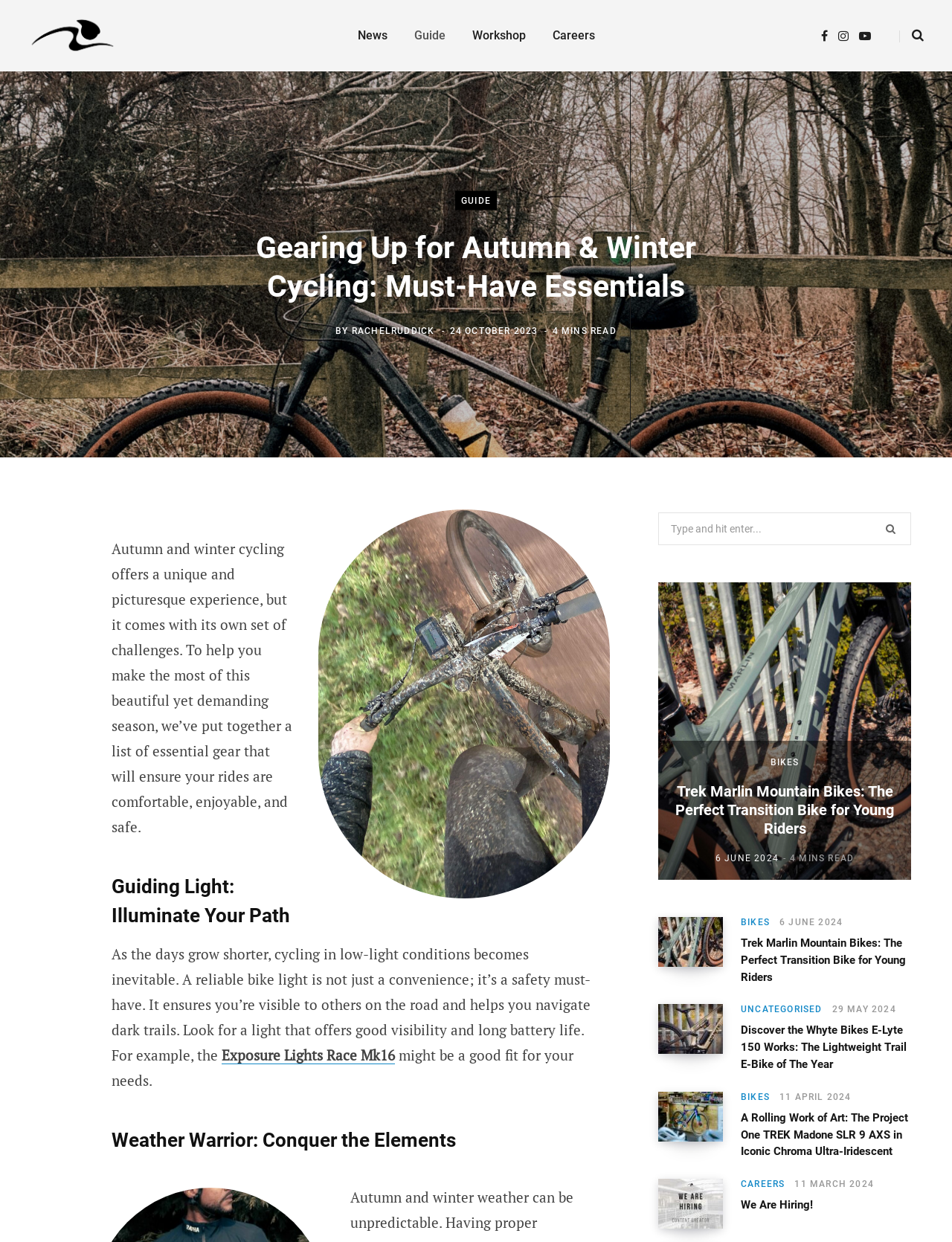Can you pinpoint the bounding box coordinates for the clickable element required for this instruction: "Search for something"? The coordinates should be four float numbers between 0 and 1, i.e., [left, top, right, bottom].

[0.691, 0.413, 0.957, 0.439]